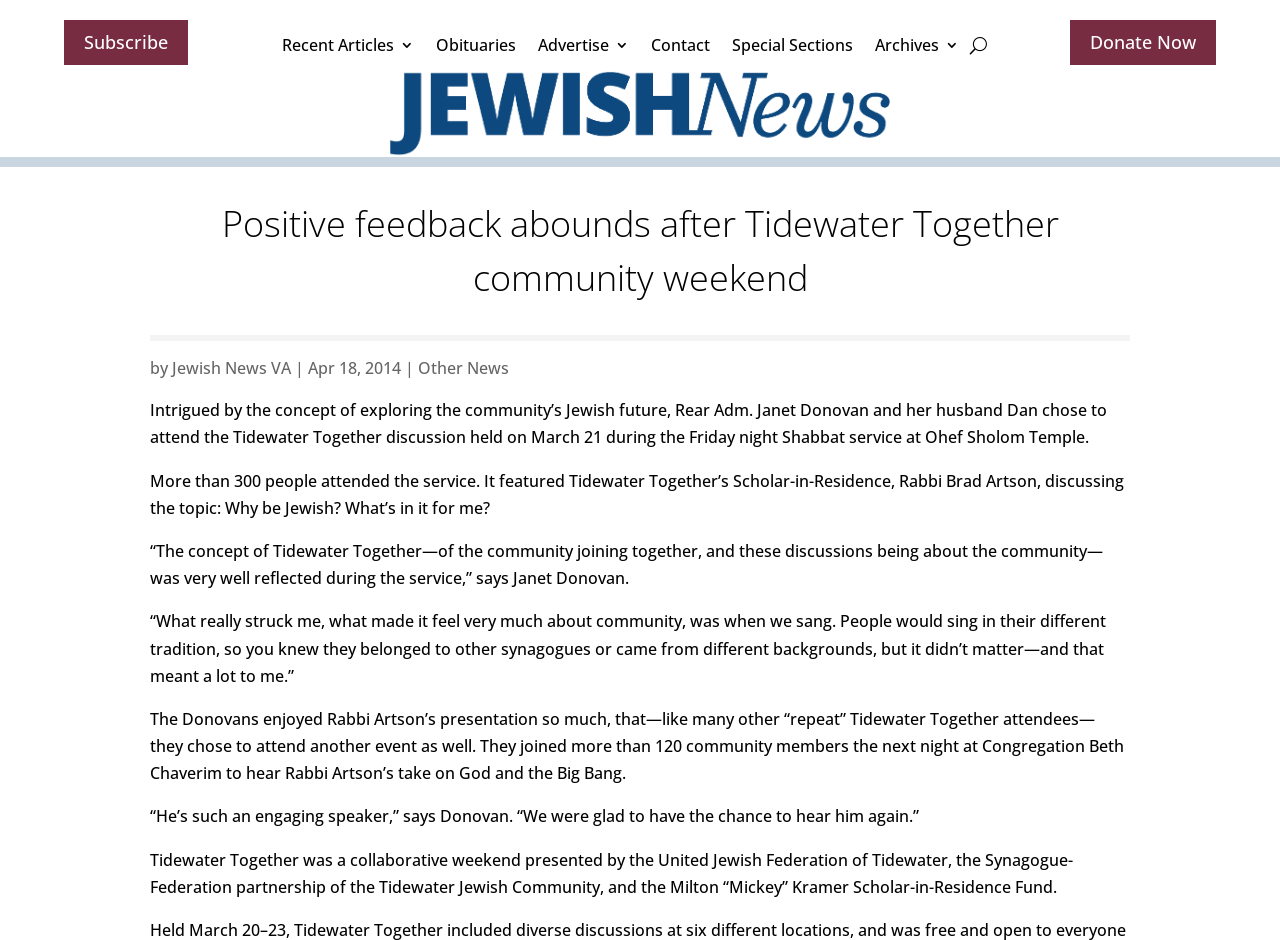Provide the bounding box coordinates for the area that should be clicked to complete the instruction: "Donate to Jewish News".

[0.836, 0.021, 0.95, 0.07]